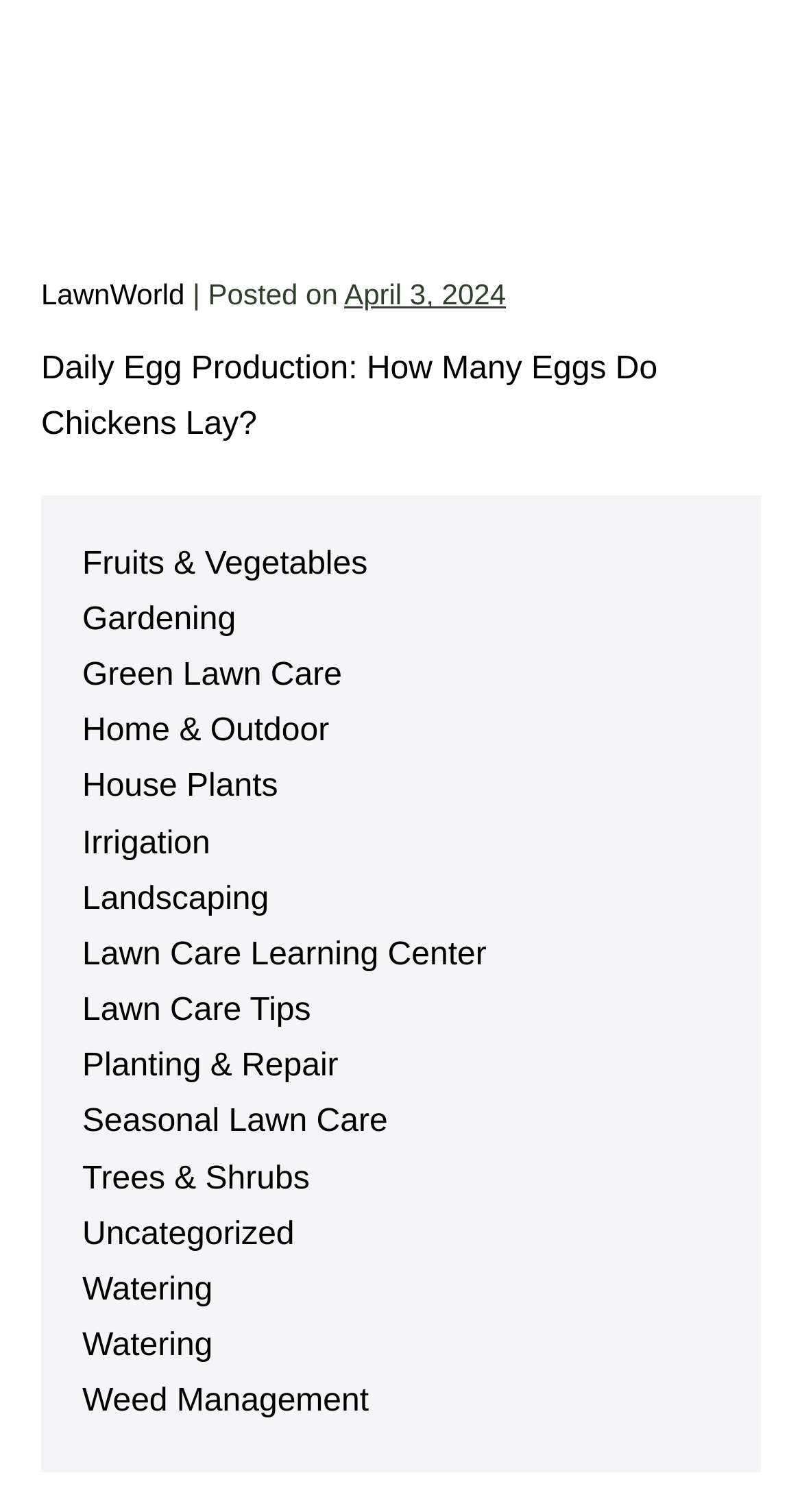What is the topic of the second link?
Based on the visual details in the image, please answer the question thoroughly.

The second link on the webpage has the text 'Daily Egg Production: How Many Eggs Do Chickens Lay?', which suggests that the topic of the link is related to daily egg production.